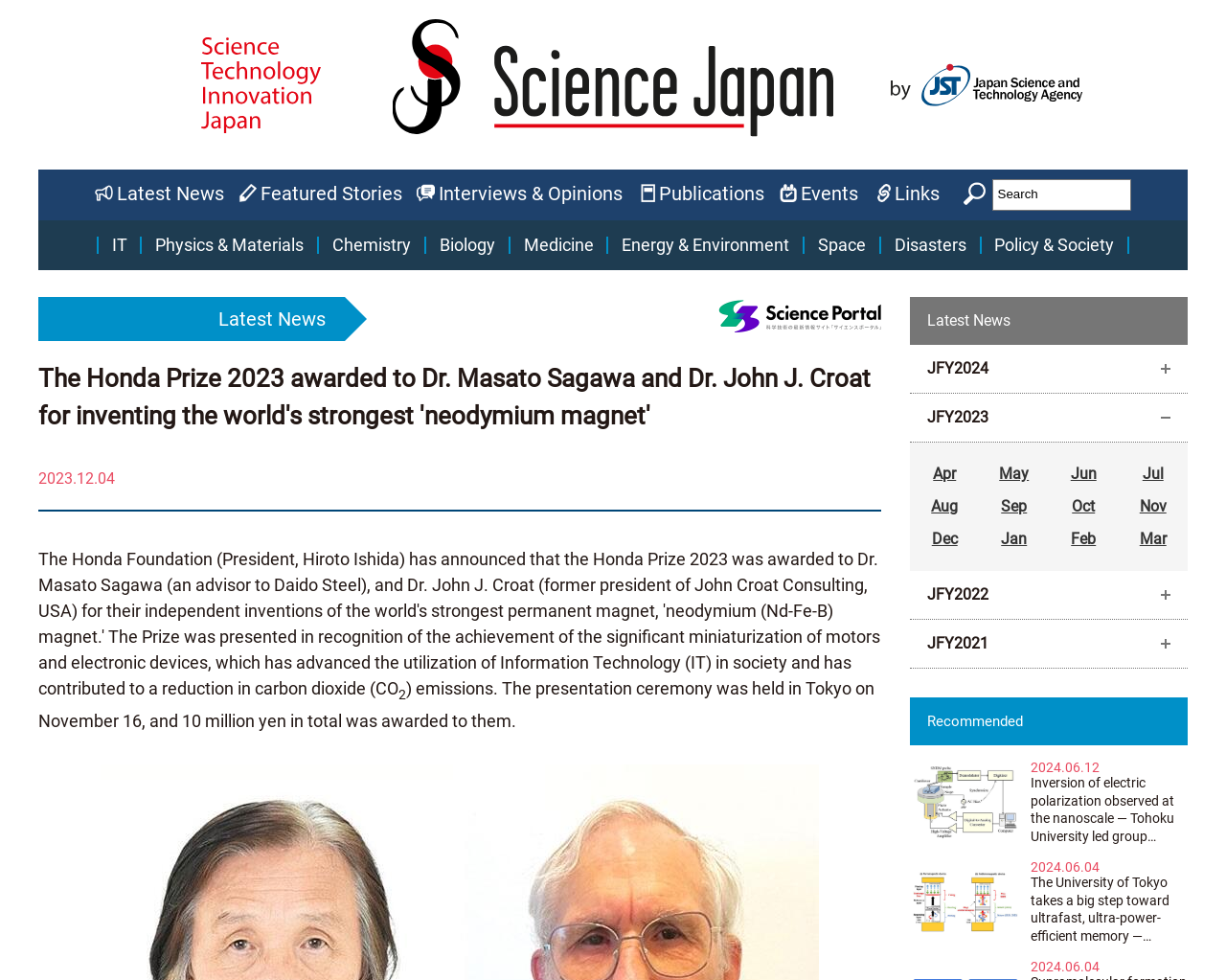What is the amount of money awarded to Dr. Masato Sagawa and Dr. John J. Croat?
Based on the image, answer the question in a detailed manner.

I found the answer by looking at the text 'The presentation ceremony was held in Tokyo on November 16, and 10 million yen in total was awarded to them.' which provides the amount of money awarded.